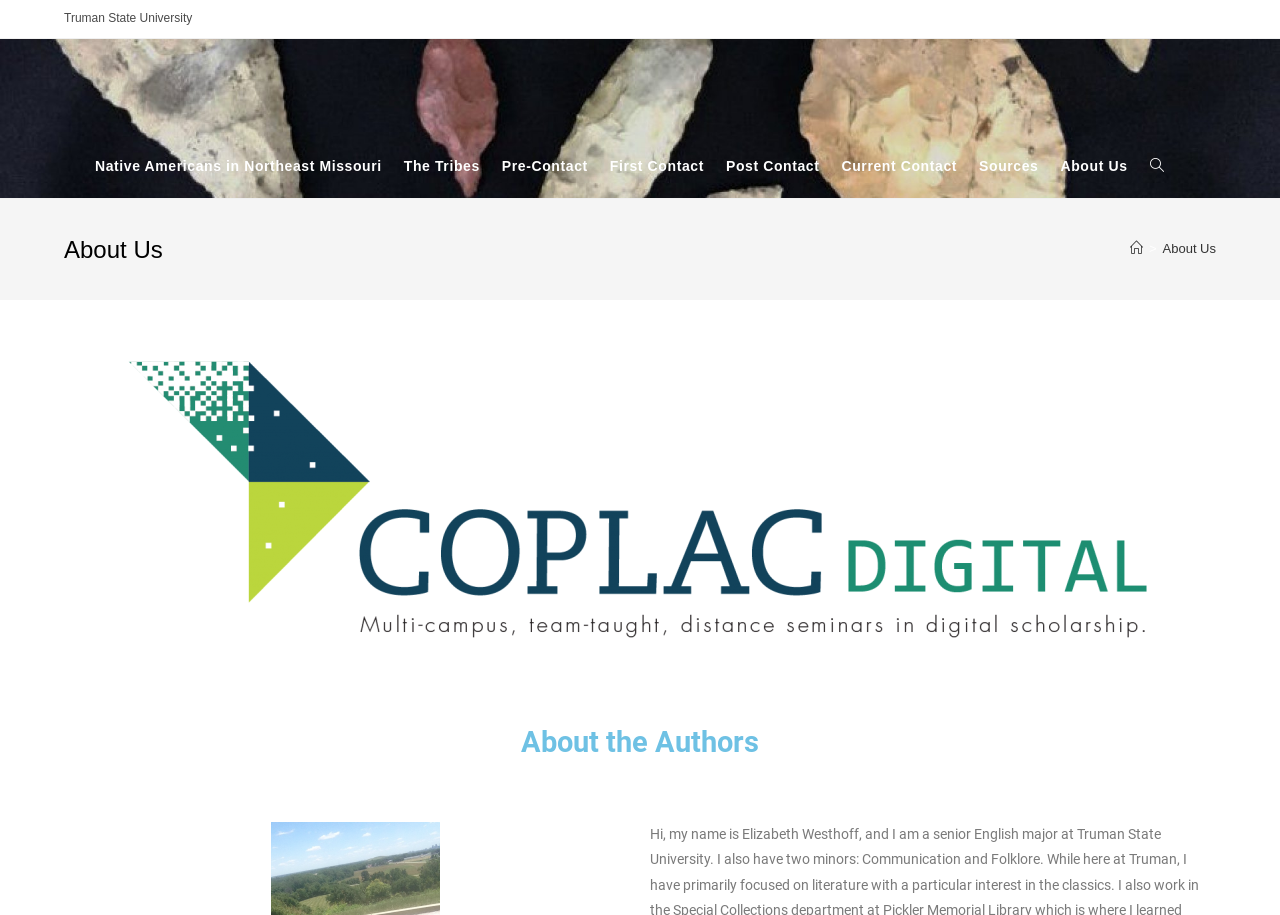What is the name of the image on the webpage?
Refer to the screenshot and deliver a thorough answer to the question presented.

I looked for the image element on the webpage and found the name 'COPLAC Digital'.